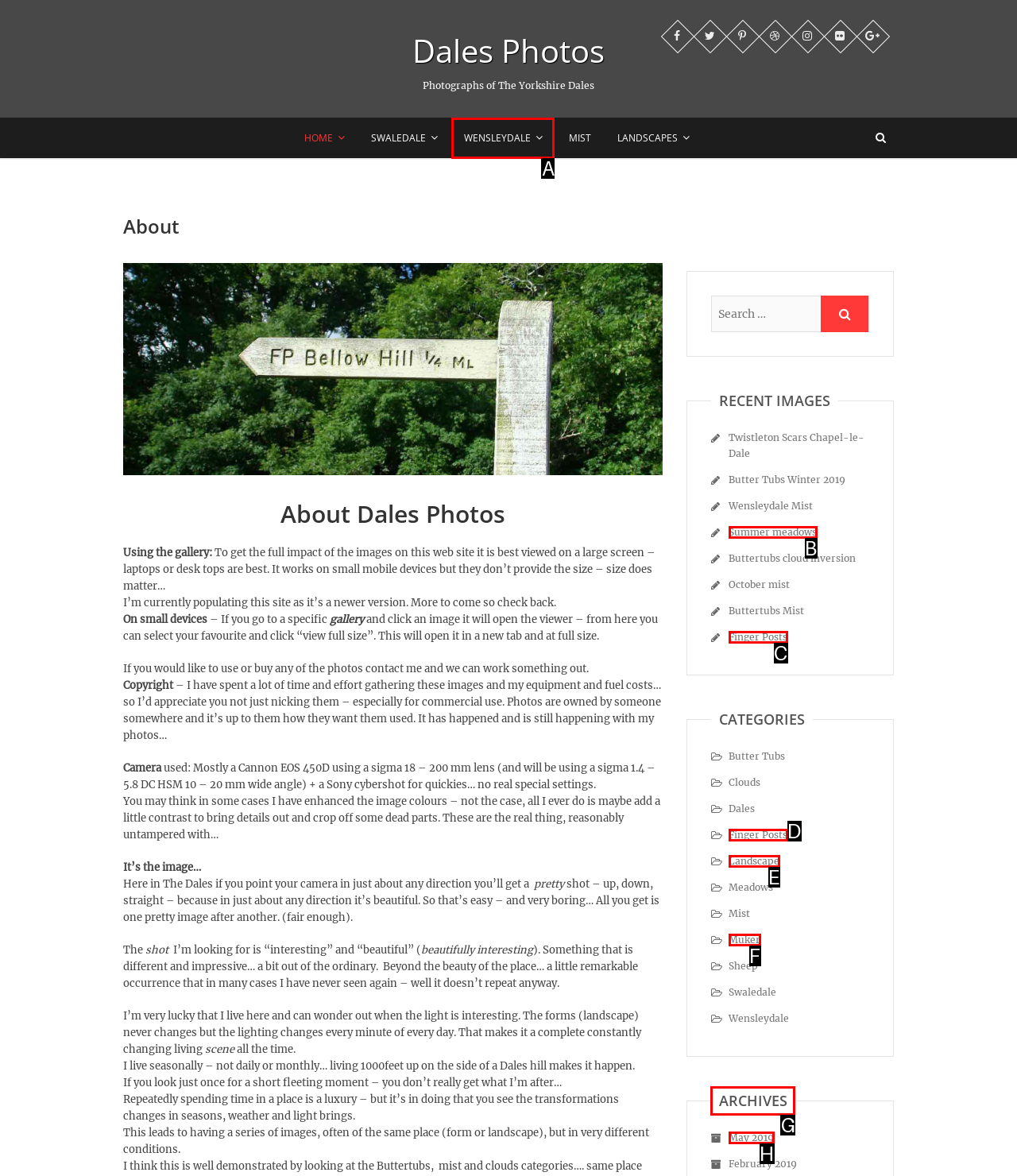Select the letter of the element you need to click to complete this task: Download the 'Ike_Devji_Asset_Protection_101.m4a' file
Answer using the letter from the specified choices.

None